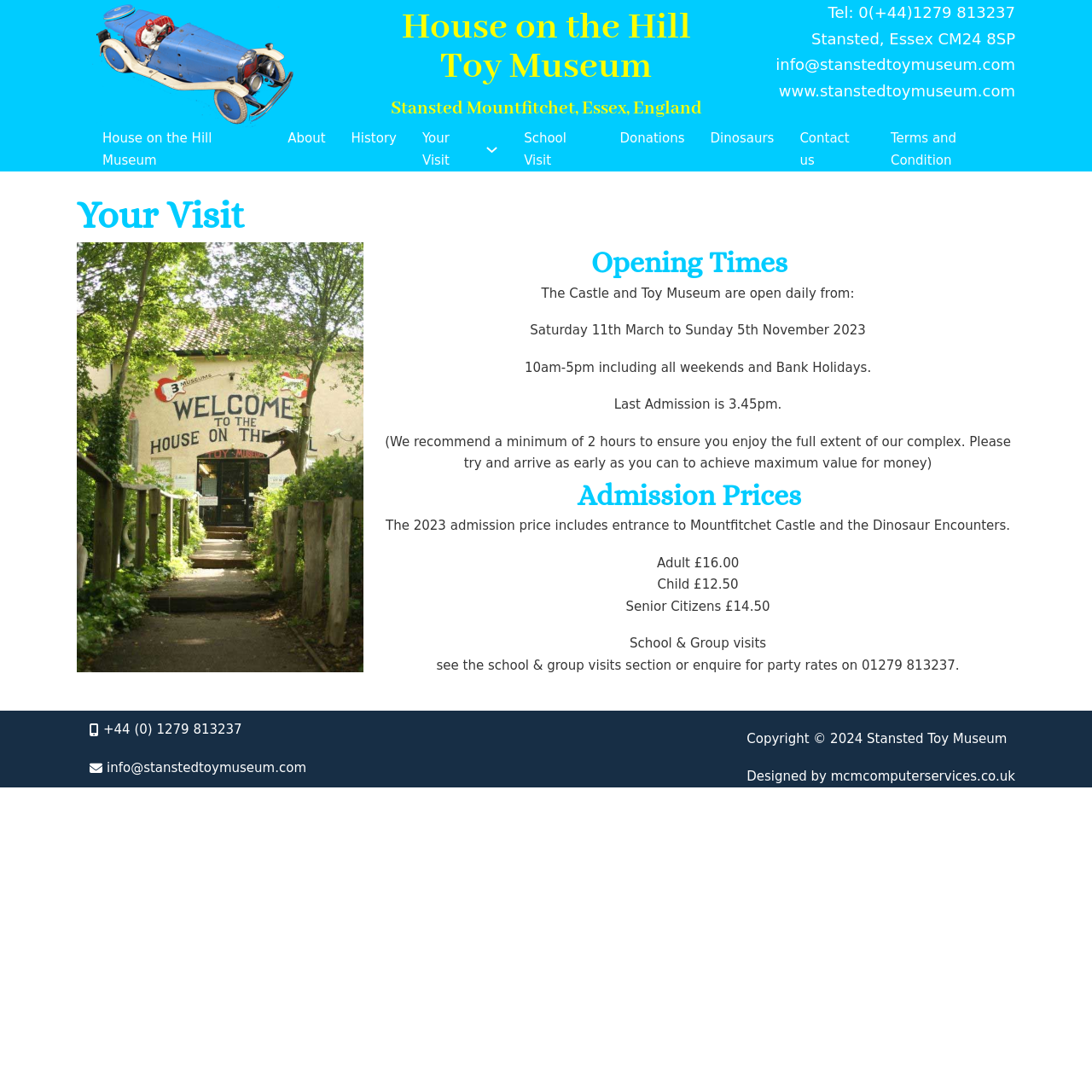Identify the bounding box coordinates of the clickable region required to complete the instruction: "Call the museum". The coordinates should be given as four float numbers within the range of 0 and 1, i.e., [left, top, right, bottom].

[0.758, 0.003, 0.93, 0.02]